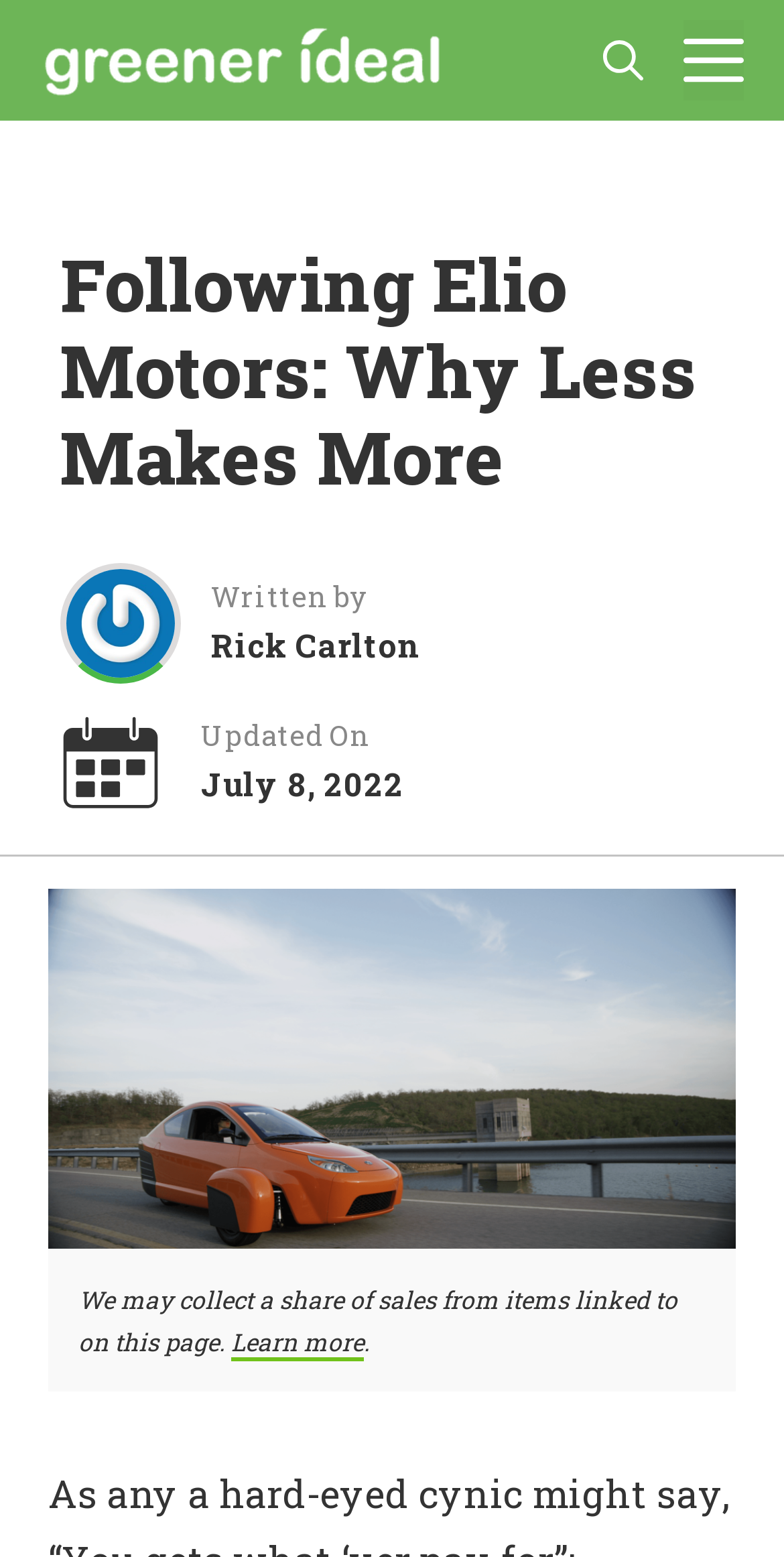Use a single word or phrase to answer the question: What is the name of the website?

Greener Ideal